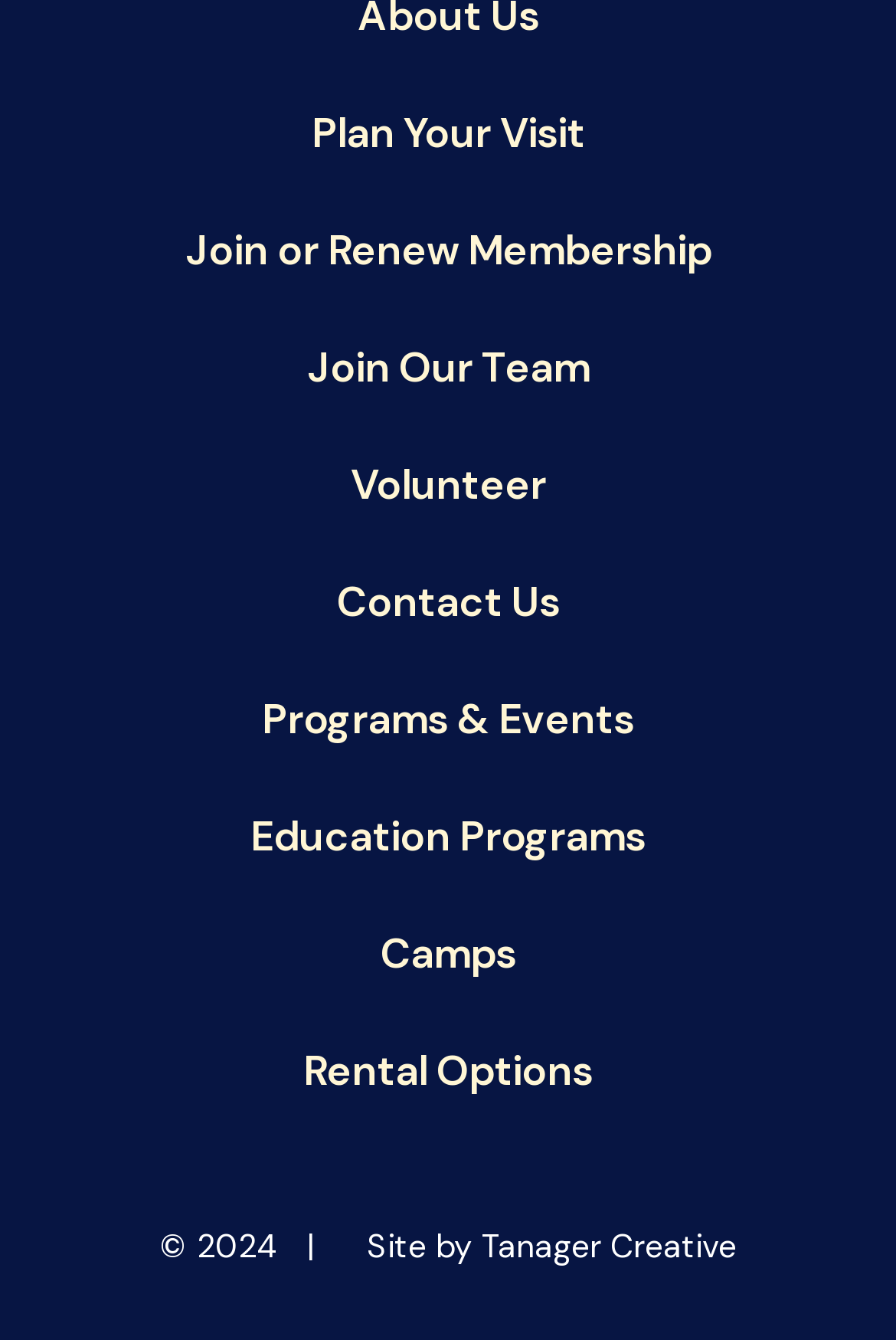Please find the bounding box coordinates of the element's region to be clicked to carry out this instruction: "Join or renew membership".

[0.206, 0.171, 0.794, 0.209]